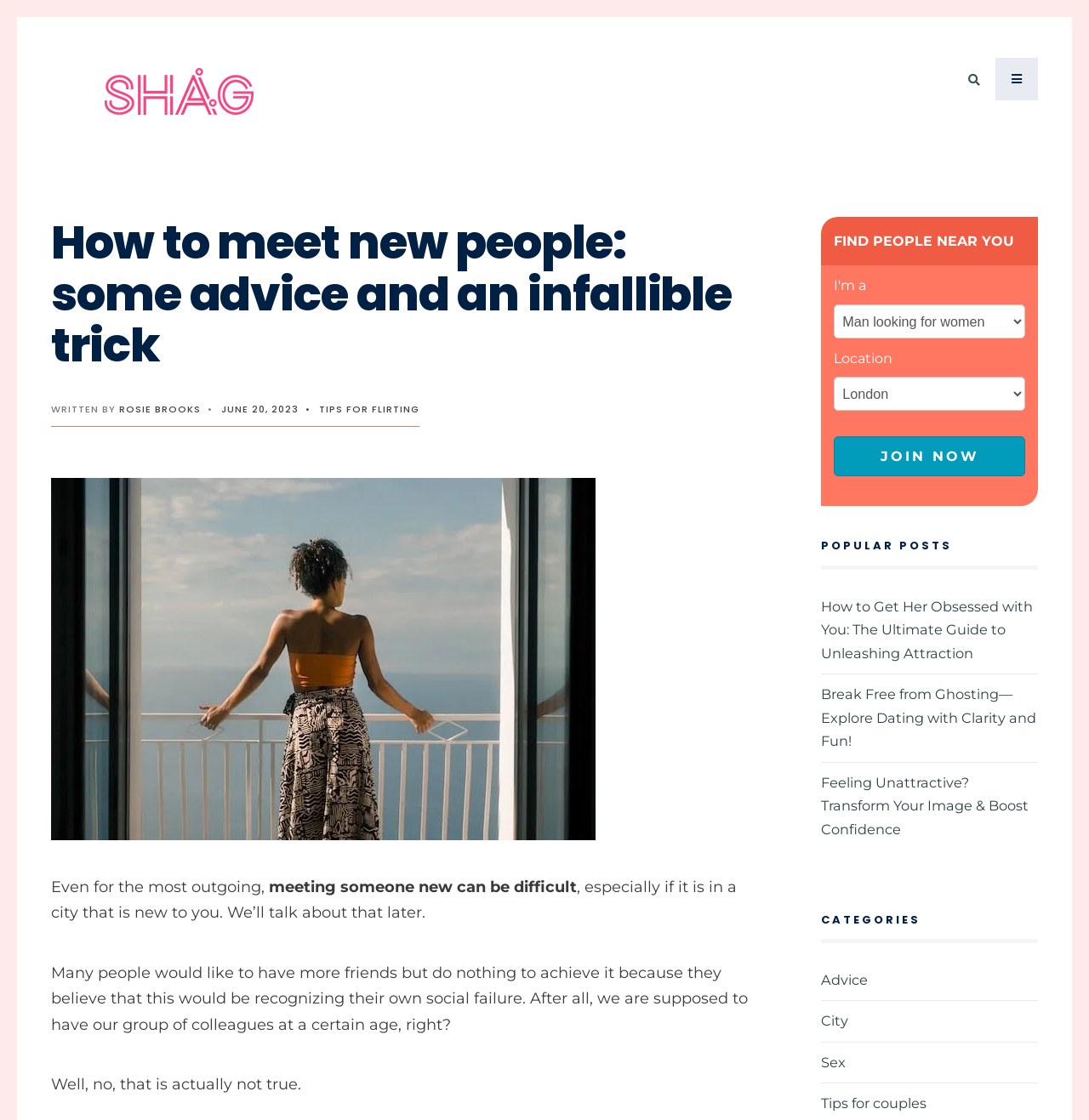Give a detailed account of the webpage, highlighting key information.

This webpage appears to be a blog post about meeting new people, specifically in a new city. At the top, there is a logo and a link to the blog's homepage, "Shag dating blog", accompanied by a small image. To the right of the logo, there is a search bar with a placeholder text "Search...". Next to the search bar, there is a button with a magnifying glass icon.

Below the top section, there is a heading that reads "How to meet new people: some advice and an infallible trick". Underneath the heading, there is information about the author, "ROSIE BROOKS", and the date of publication, "JUNE 20, 2023". There is also a link to another article, "TIPS FOR FLIRTING".

The main content of the blog post starts with a large image related to meeting new people. The text begins by discussing how meeting new people can be difficult, especially in a new city. It then goes on to talk about how people often don't make an effort to make new friends because they believe it would be admitting to social failure.

On the right side of the page, there is a section with a heading "FIND PEOPLE NEAR YOU". This section contains a combobox to select a location, and a button to "JOIN NOW".

Further down the page, there are two sections with headings "POPULAR POSTS" and "CATEGORIES". The "POPULAR POSTS" section contains links to three other articles, while the "CATEGORIES" section contains links to four categories: "Advice", "City", "Sex", and "Tips for couples".